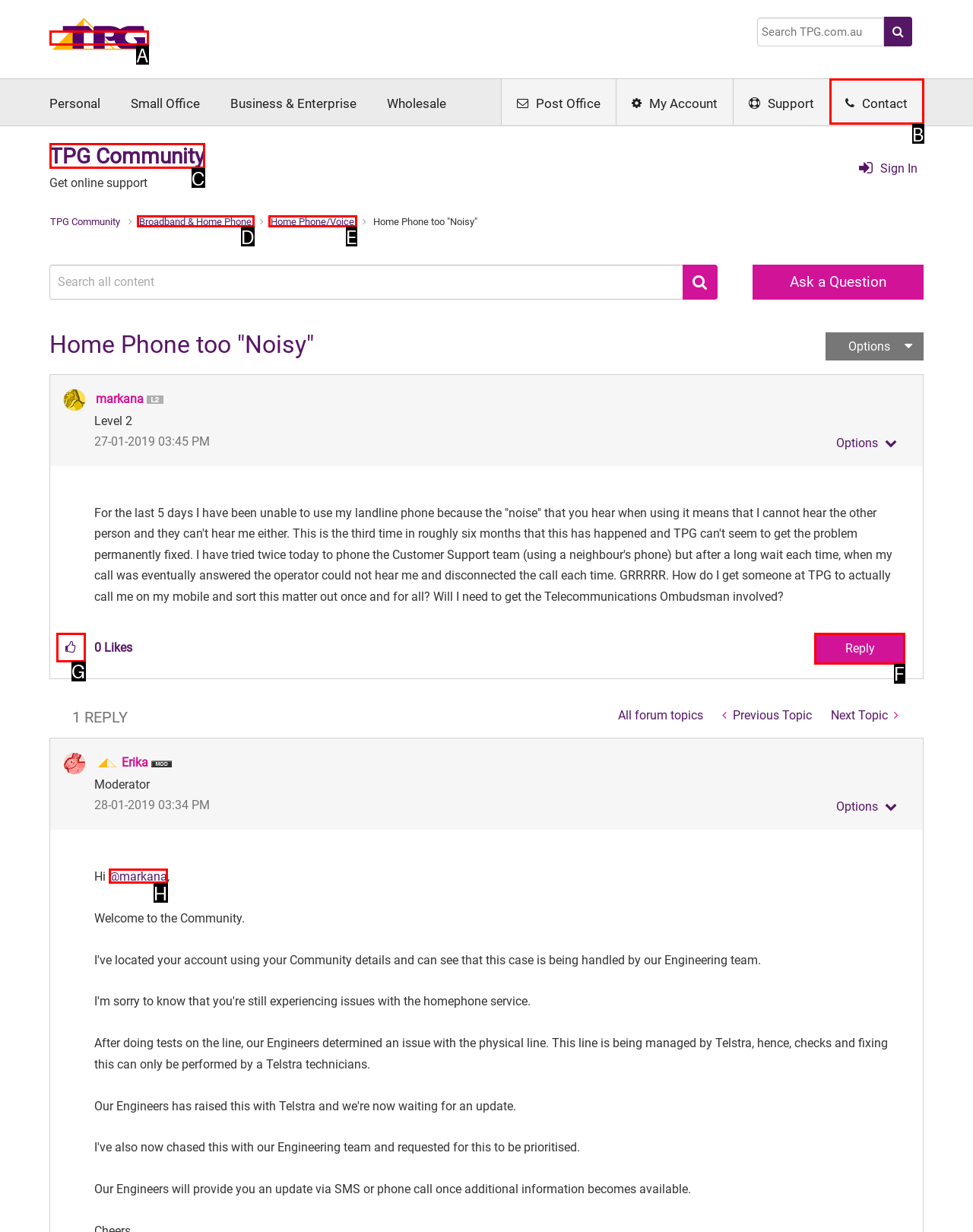Determine which HTML element to click for this task: Reply to the post Provide the letter of the selected choice.

F